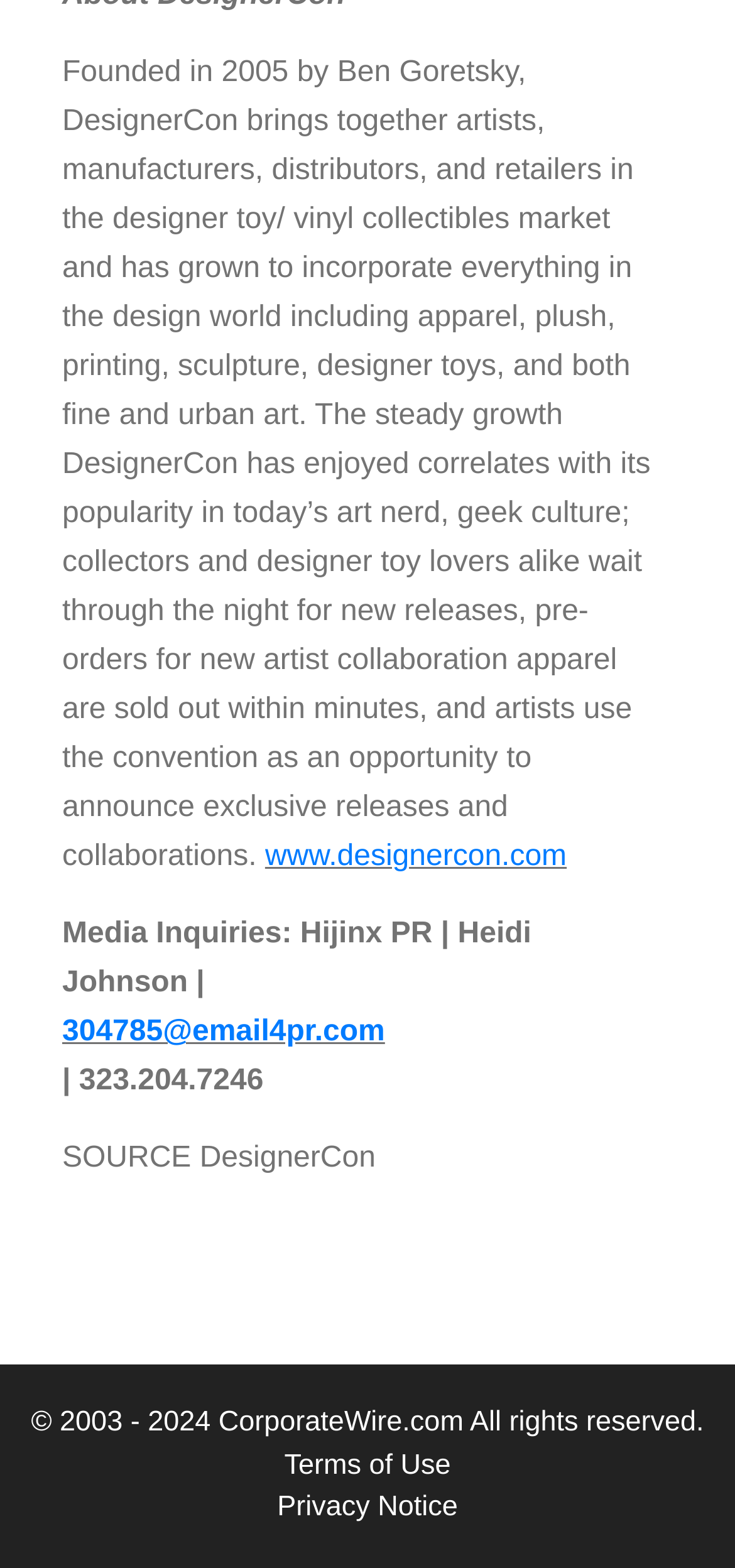Reply to the question with a single word or phrase:
What is the URL of DesignerCon's website?

www.designercon.com